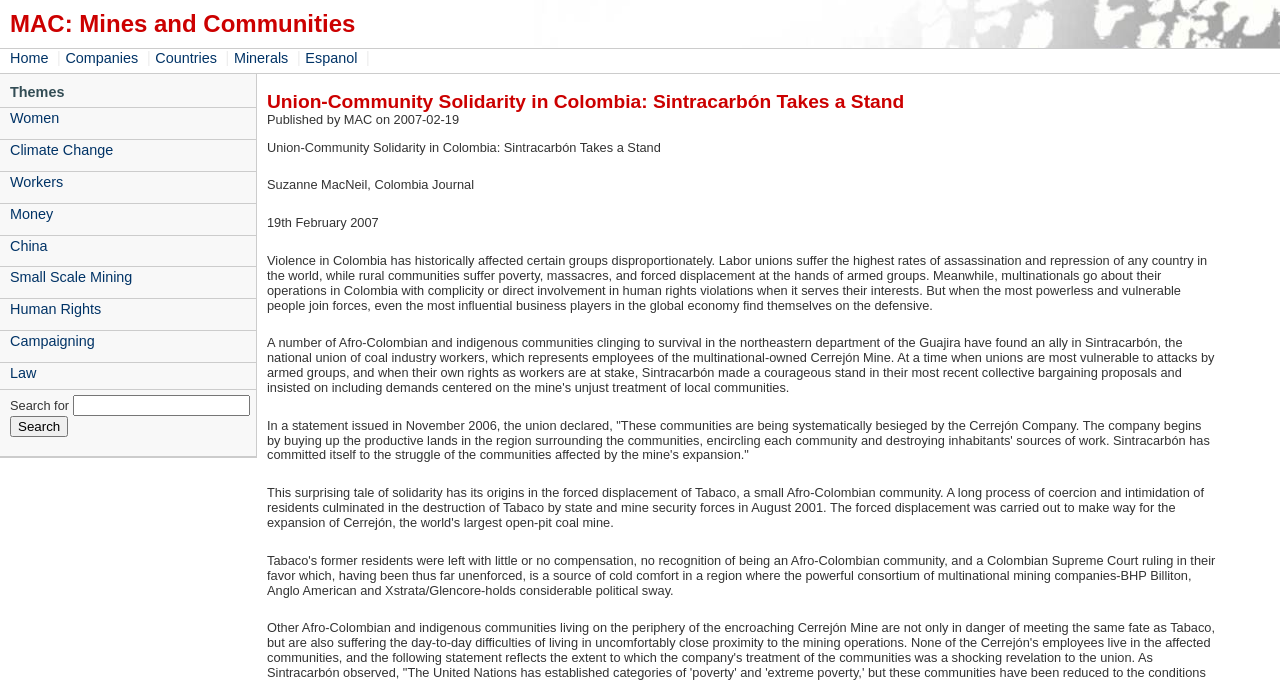Locate the headline of the webpage and generate its content.

MAC: Mines and Communities